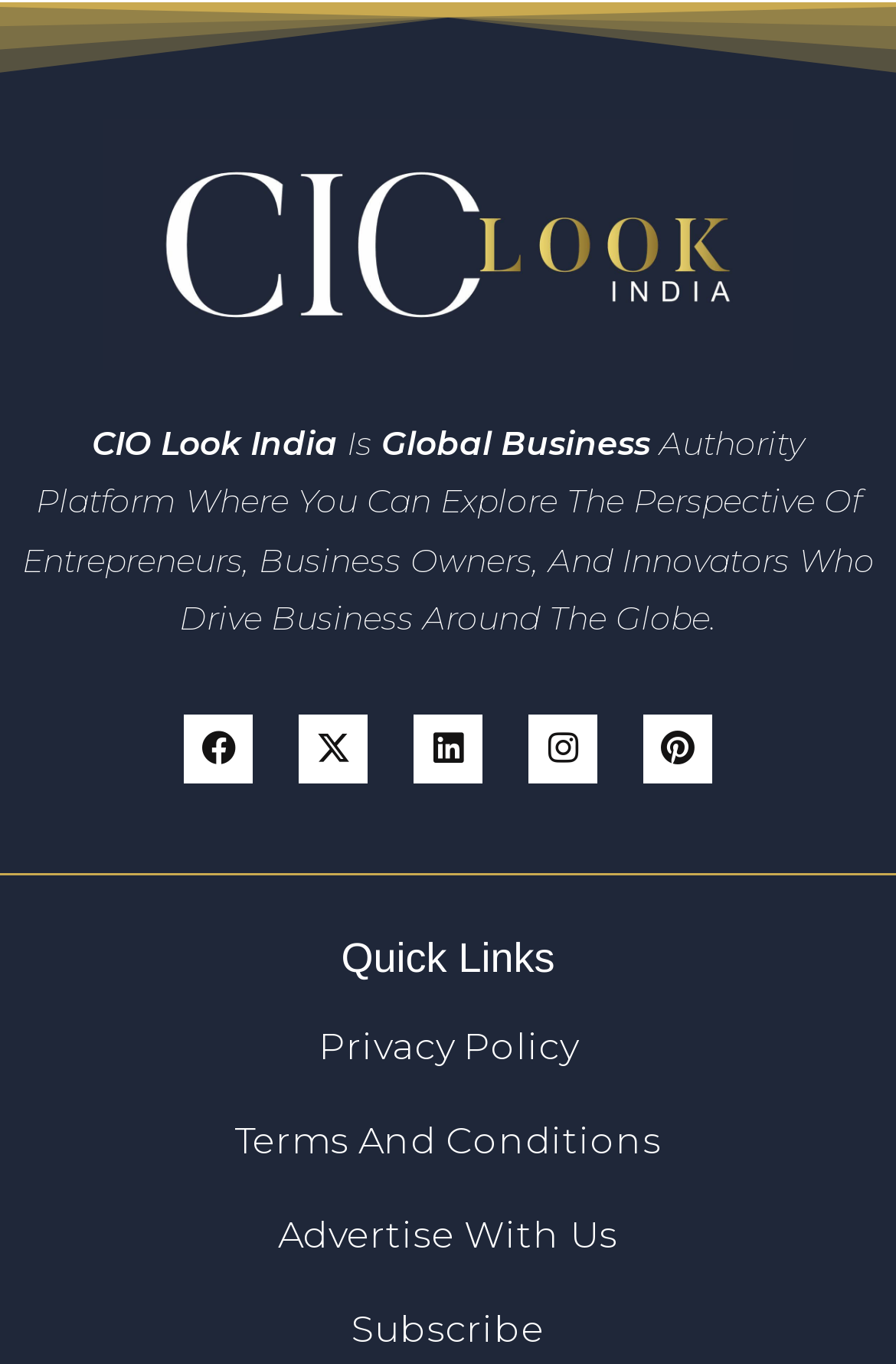Ascertain the bounding box coordinates for the UI element detailed here: "Instagram". The coordinates should be provided as [left, top, right, bottom] with each value being a float between 0 and 1.

[0.59, 0.523, 0.667, 0.574]